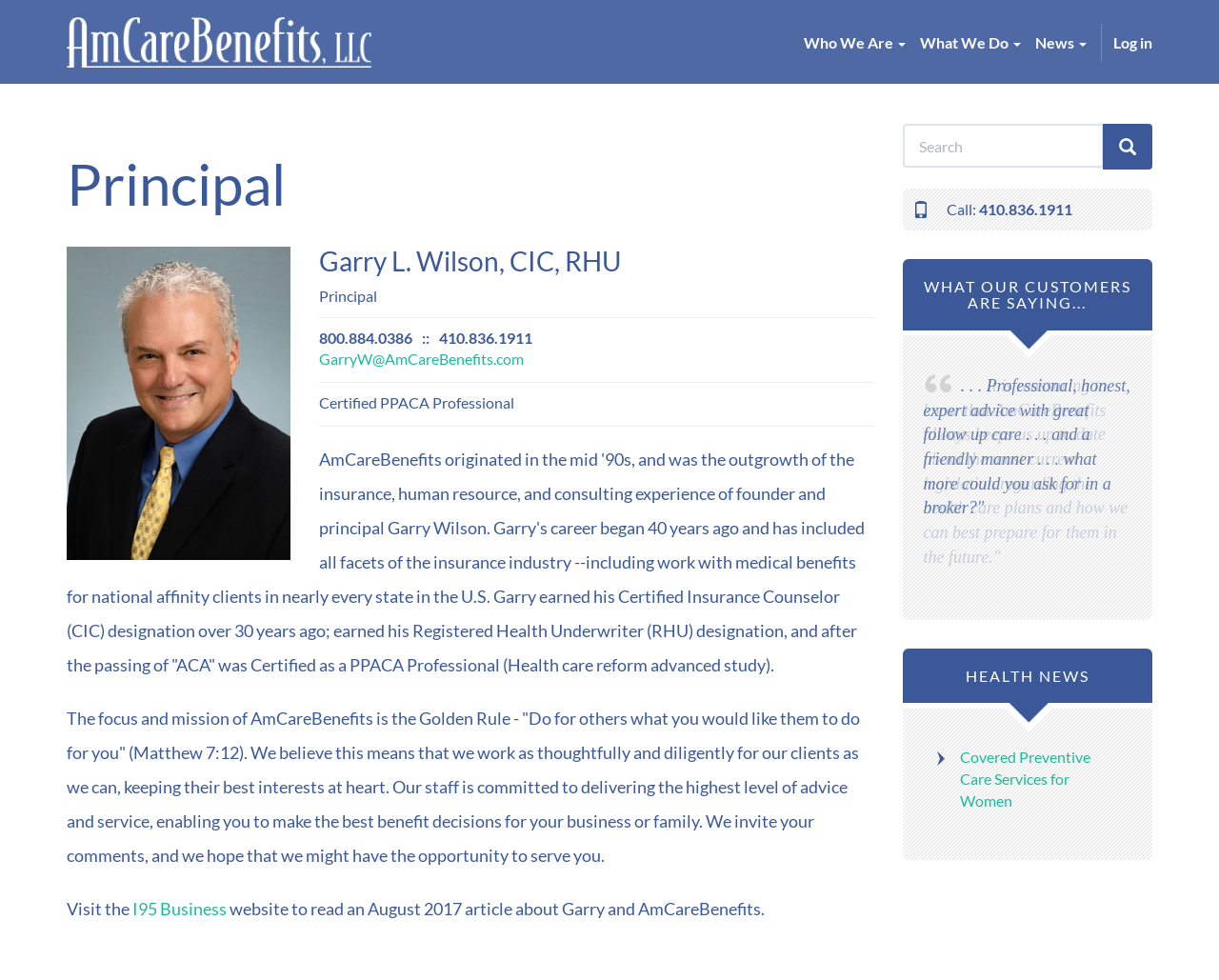Generate a comprehensive description of the contents of the webpage.

The webpage is about Principal Garry L. Wilson, CIC, RHU, and his company AmCareBenefits. At the top, there is a navigation menu with links to "Home", "User account menu", and "Main navigation" which includes links to "Who We Are", "What We Do", and "News". 

Below the navigation menu, there is a heading that reads "Principal" followed by a subheading with Garry L. Wilson's name and title. His contact information, including phone numbers and email, is listed below. 

A brief description of AmCareBenefits and its mission is provided, stating that the company's focus is on the Golden Rule and working diligently for its clients. 

There is a section that invites visitors to read an article about Garry and AmCareBenefits on the I95 Business website. 

On the right side of the page, there is a complementary section that includes a search bar, a call to action with a phone number, and a heading that reads "WHAT OUR CUSTOMERS ARE SAYING..." followed by a customer testimonial. 

Below the testimonial, there is a heading that reads "HEALTH NEWS" with a link to an article about "Covered Preventive Care Services for Women".